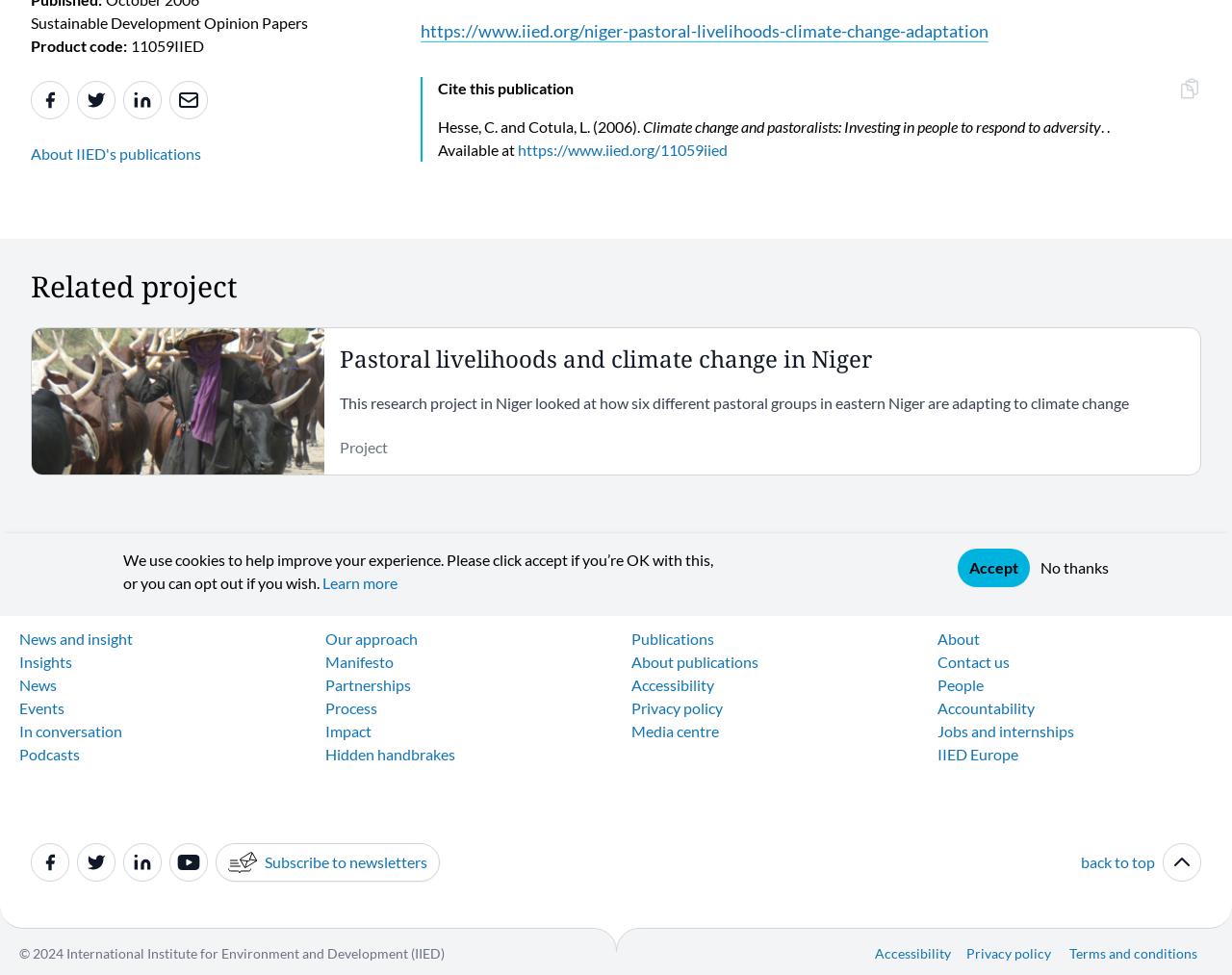Find the UI element described as: "parent_node: Subscribe to newsletters" and predict its bounding box coordinates. Ensure the coordinates are four float numbers between 0 and 1, [left, top, right, bottom].

[0.138, 0.865, 0.169, 0.904]